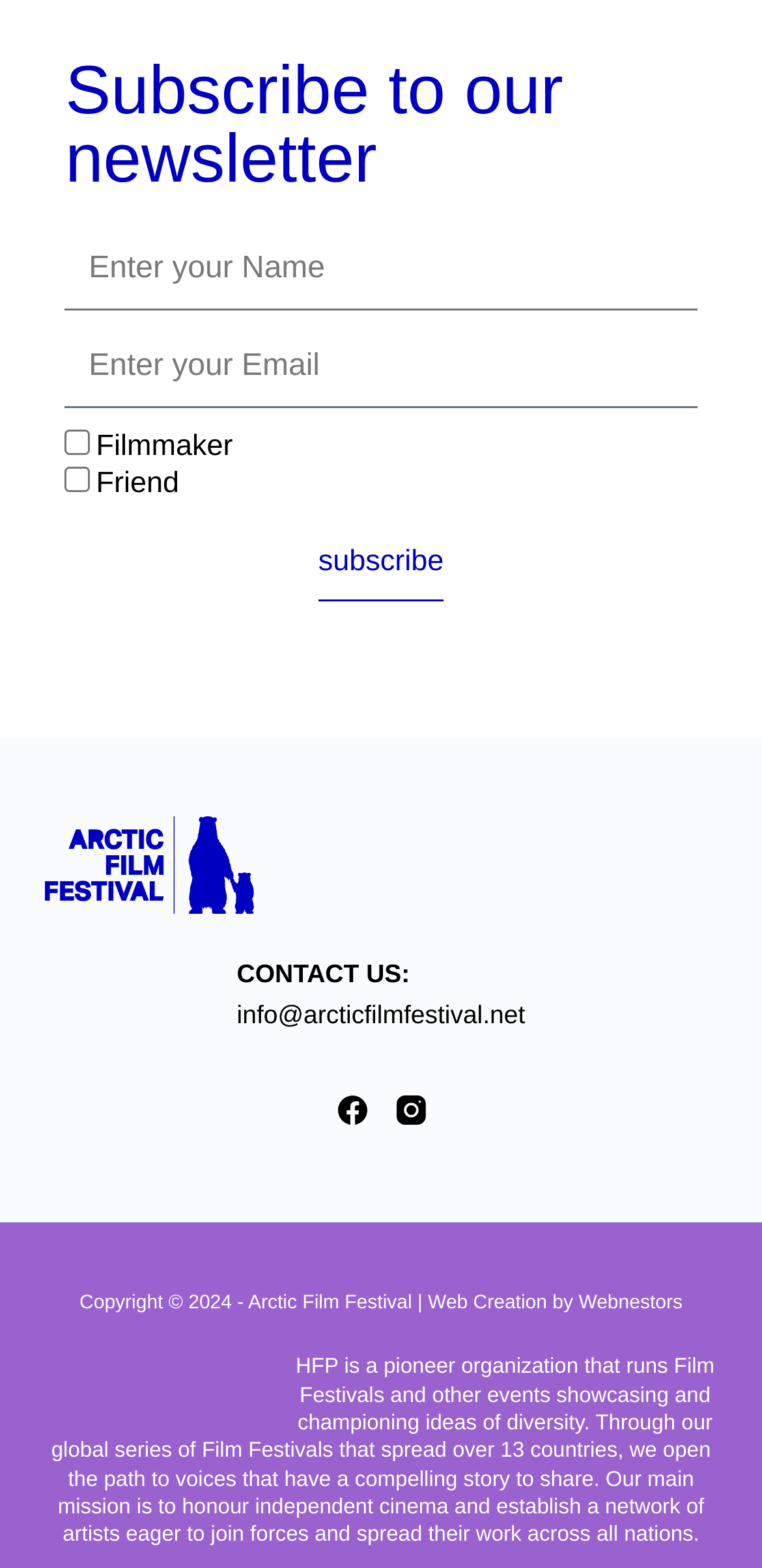Please mark the clickable region by giving the bounding box coordinates needed to complete this instruction: "Visit the Arctic Film Festival website".

[0.06, 0.52, 0.334, 0.583]